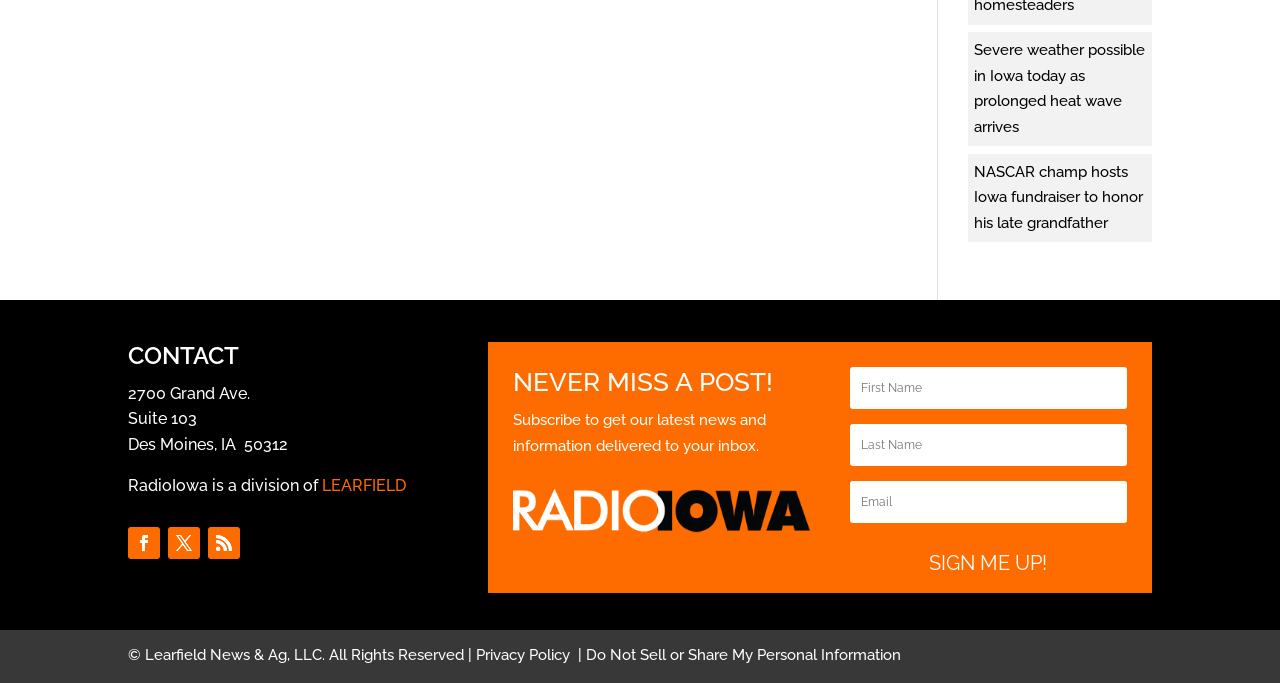Determine the bounding box coordinates for the UI element matching this description: "name="et_pb_signup_lastname" placeholder="Last Name"".

[0.664, 0.621, 0.88, 0.682]